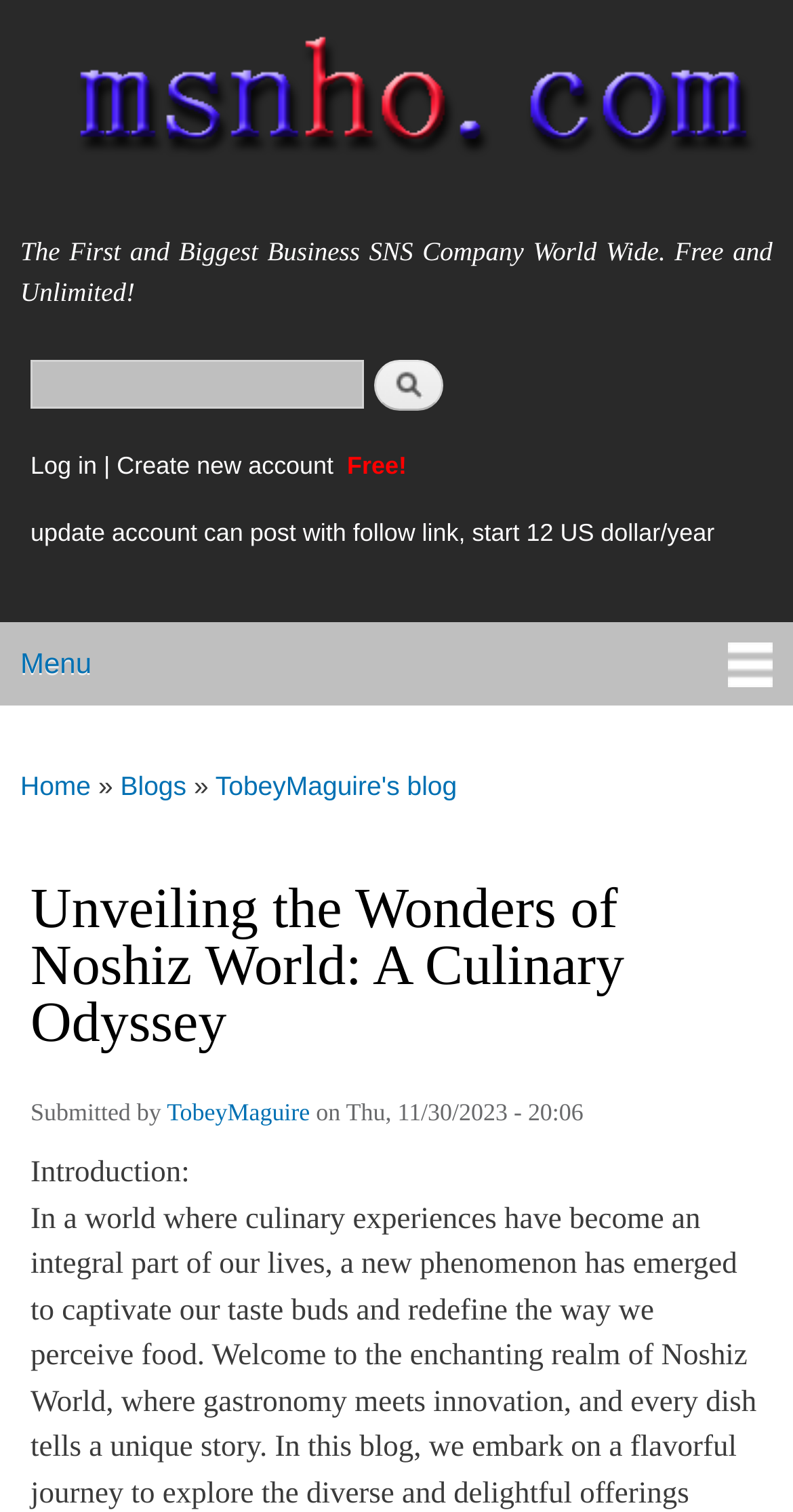Pinpoint the bounding box coordinates of the clickable area necessary to execute the following instruction: "Read the article about Snaptik". The coordinates should be given as four float numbers between 0 and 1, namely [left, top, right, bottom].

None